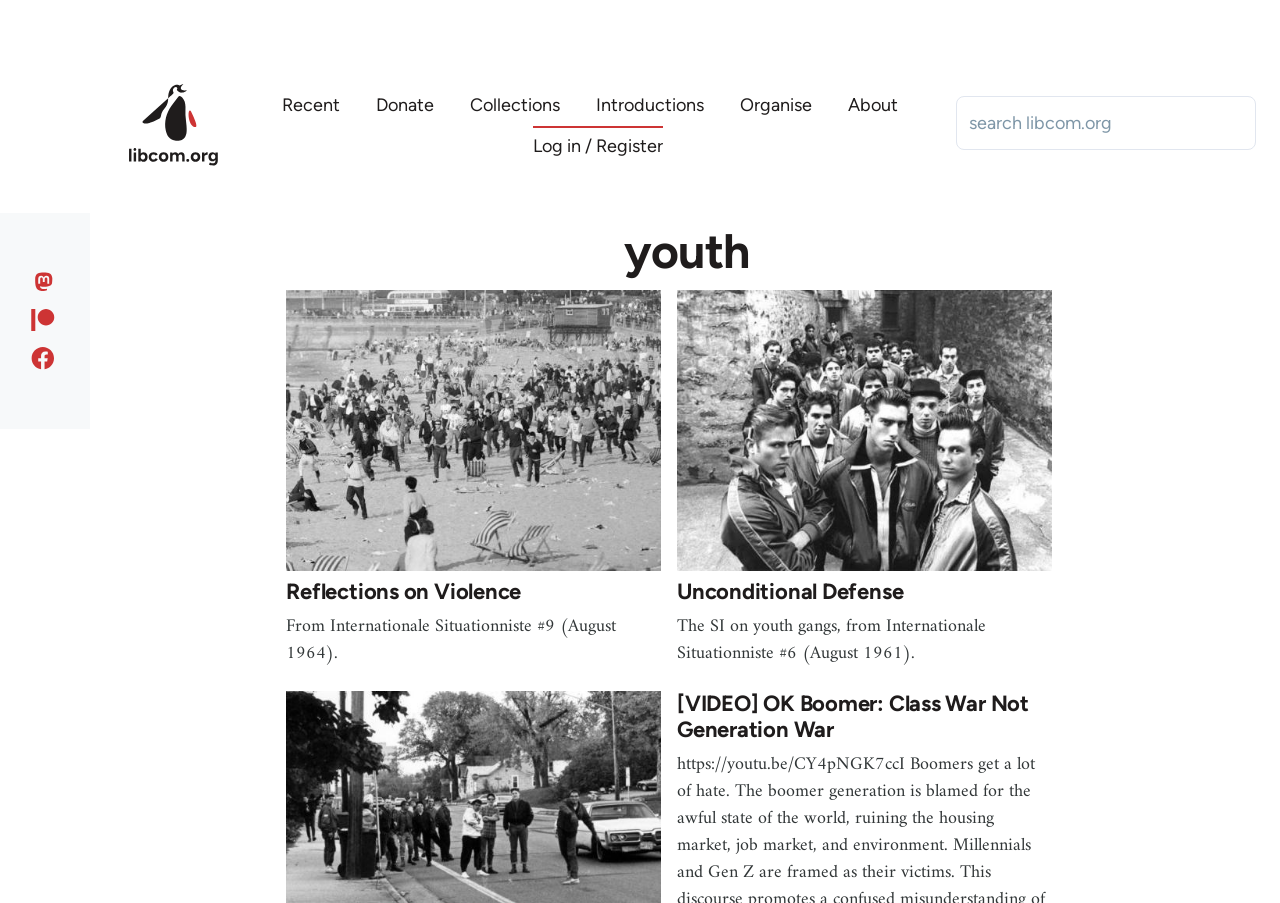What is the main topic of this webpage?
Kindly give a detailed and elaborate answer to the question.

Based on the webpage's content, including the heading 'youth' and the articles about youth gangs and reflections on violence, it can be inferred that the main topic of this webpage is related to youth.